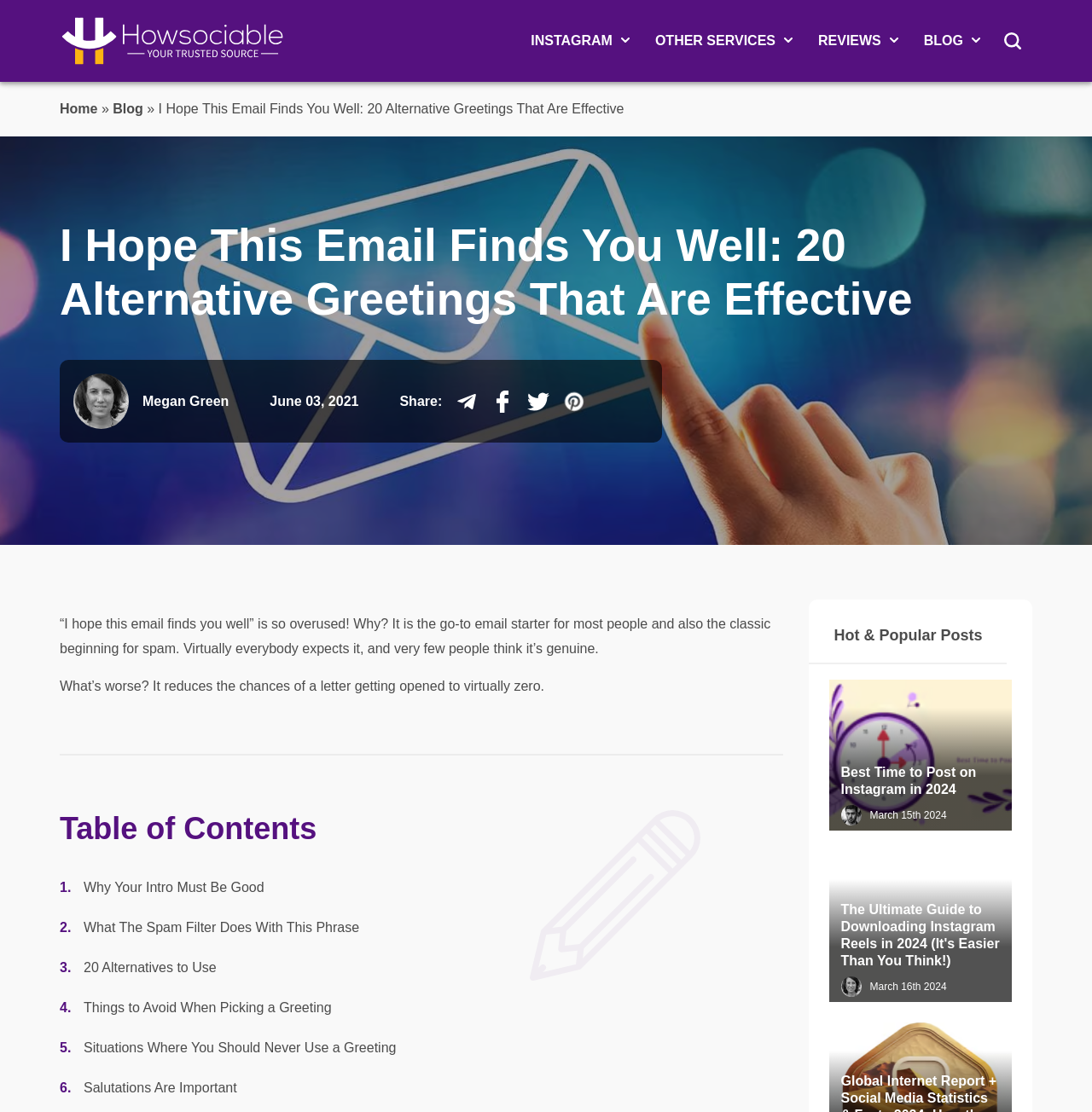Summarize the webpage with a detailed and informative caption.

This webpage is about social media services and resources. At the top, there is a logo and a link to the HowSociable home page. Below that, there are several sections dedicated to different social media platforms, including Instagram, Facebook, Twitter, YouTube, SoundCloud, and TikTok. 

In the Instagram section, there are links to guides and reviews for buying Instagram followers, likes, comments, and views, as well as links to resources on how to use Instagram for business, get more followers, and use hashtags. 

The Facebook section has links to buy Facebook followers, likes, views, and comments, as well as resources on Facebook for business, setting up a Facebook business page, and deleting a Facebook page. 

The Twitter section has links to buy Twitter followers, likes, and retweets, as well as resources on Twitter for business, advertising on Twitter, and the best time to post on Twitter. 

The YouTube section has links to buy YouTube views, likes, subscribers, and comments, as well as resources on how to get more views, make money on YouTube, create a YouTube channel, and the best time to post on YouTube. 

The SoundCloud section has links to buy SoundCloud plays, followers, likes, and comments, as well as resources on SoundCloud services and bots. 

The TikTok section has links to get free TikTok likes, buy TikTok likes, followers, and views. 

On the right side of the page, there are sections for "Top Buying Guides", "Instagram Resources", "OTHER SERVICES", "Facebook", "Twitter", "YouTube", "SoundCloud", and "Tiktok", which provide additional links to resources and services related to each platform. 

At the bottom of the page, there is a section for "REVIEWS" with a link to "Top Social Media Services Reviews" and a link to a review of Stormlikes.